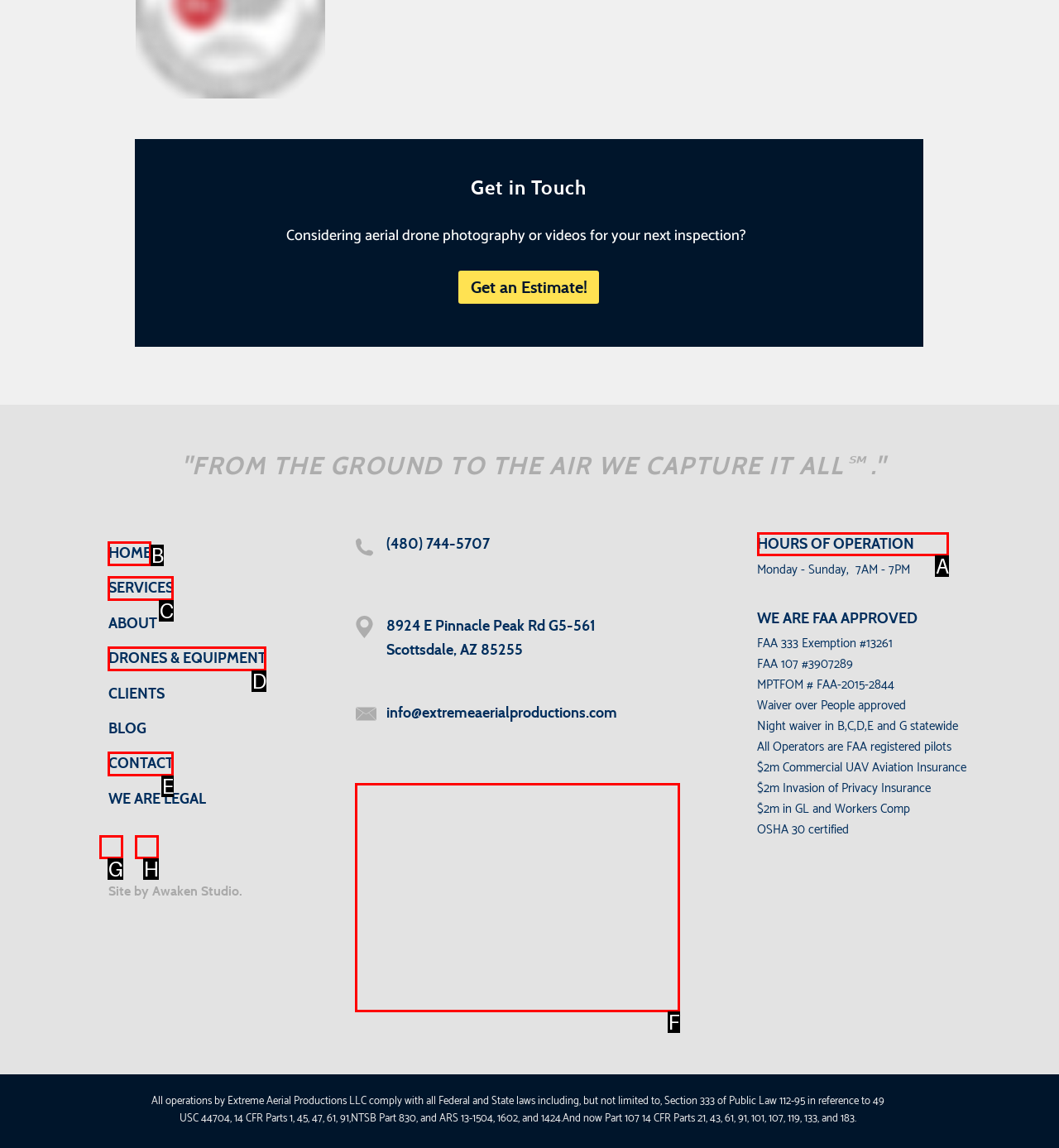Identify which HTML element should be clicked to fulfill this instruction: Check our 'HOURS OF OPERATION' Reply with the correct option's letter.

A